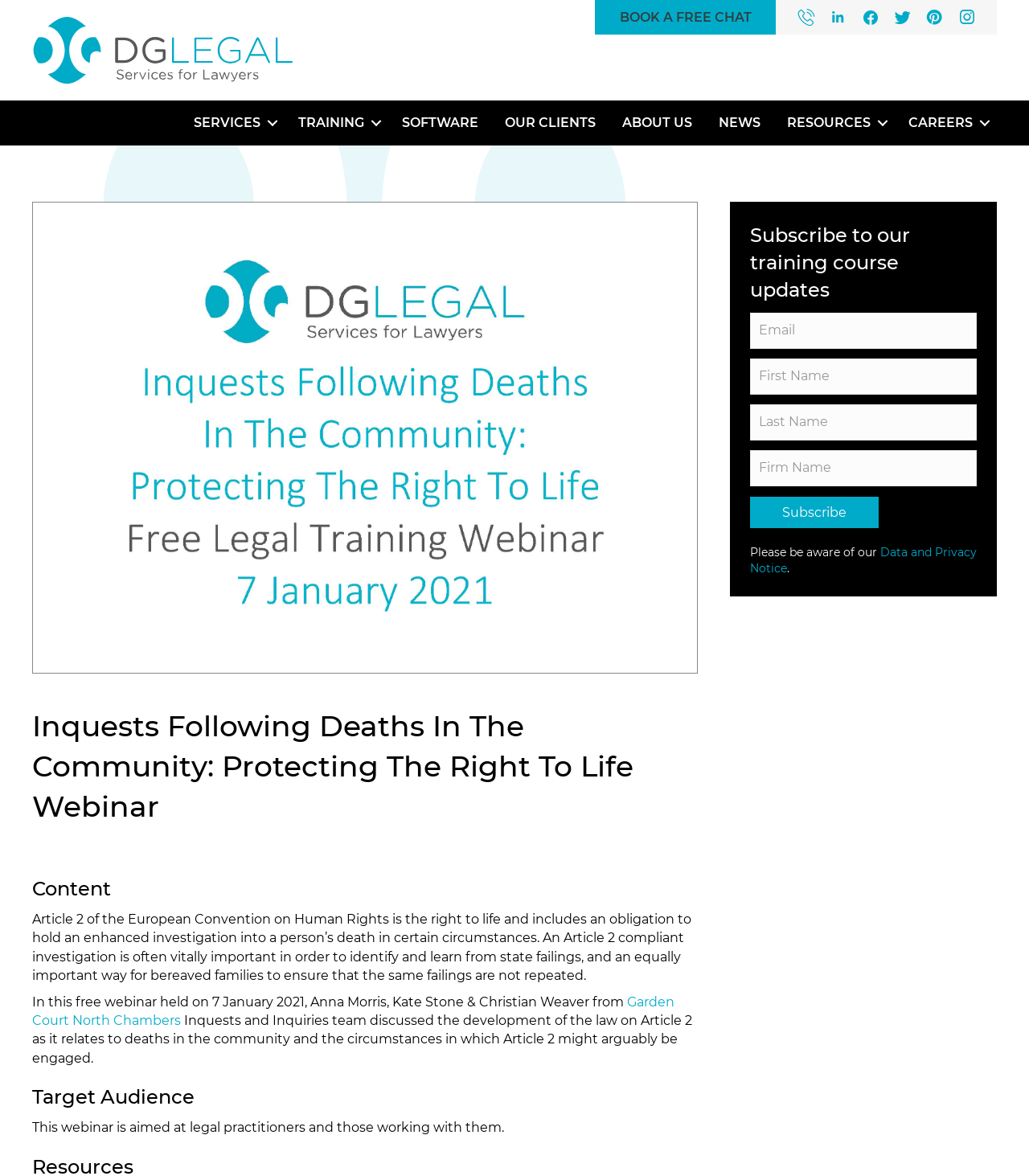Please locate the clickable area by providing the bounding box coordinates to follow this instruction: "Visit 'Archives'".

None